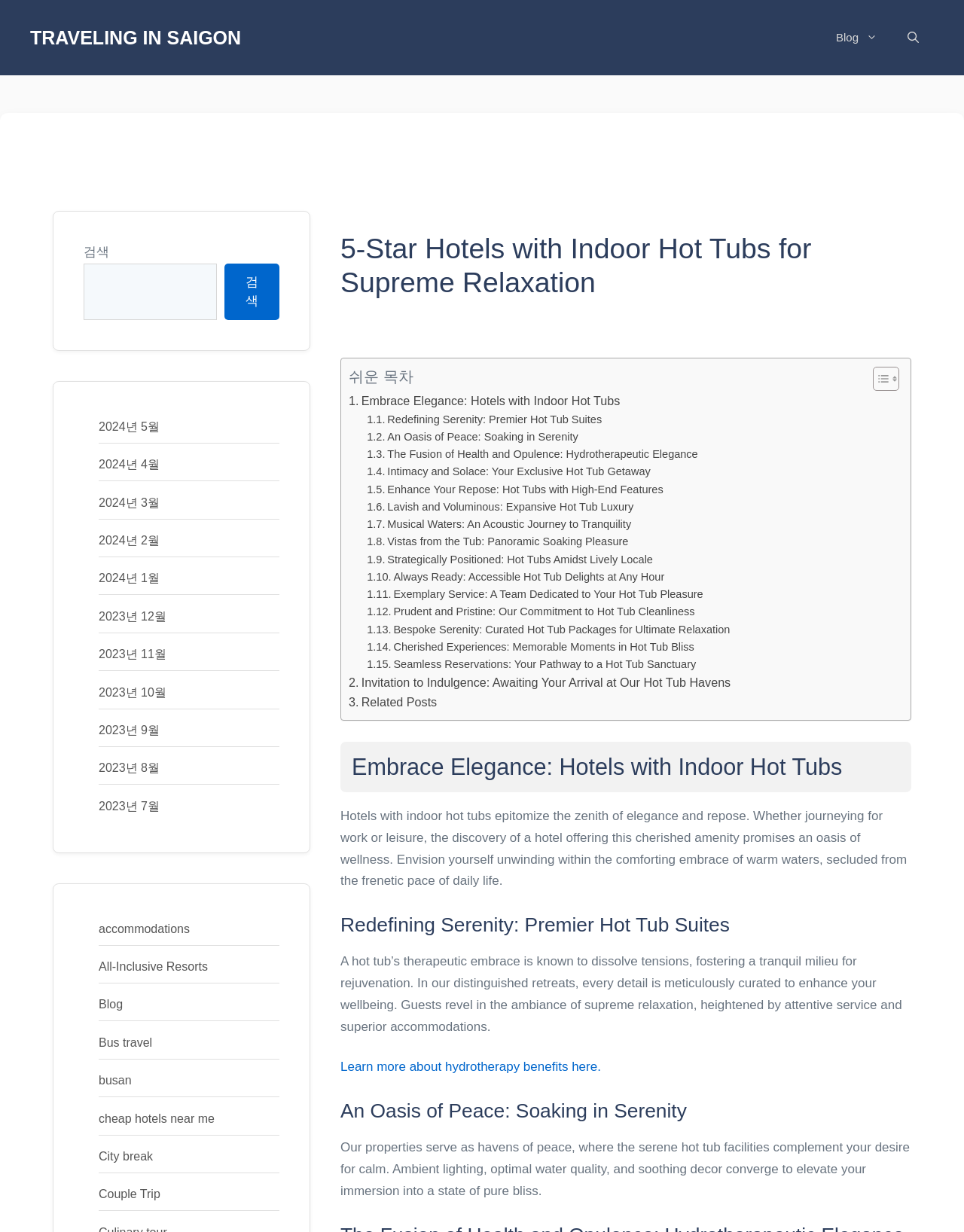Please determine the bounding box coordinates of the clickable area required to carry out the following instruction: "Search for something". The coordinates must be four float numbers between 0 and 1, represented as [left, top, right, bottom].

[0.087, 0.214, 0.225, 0.26]